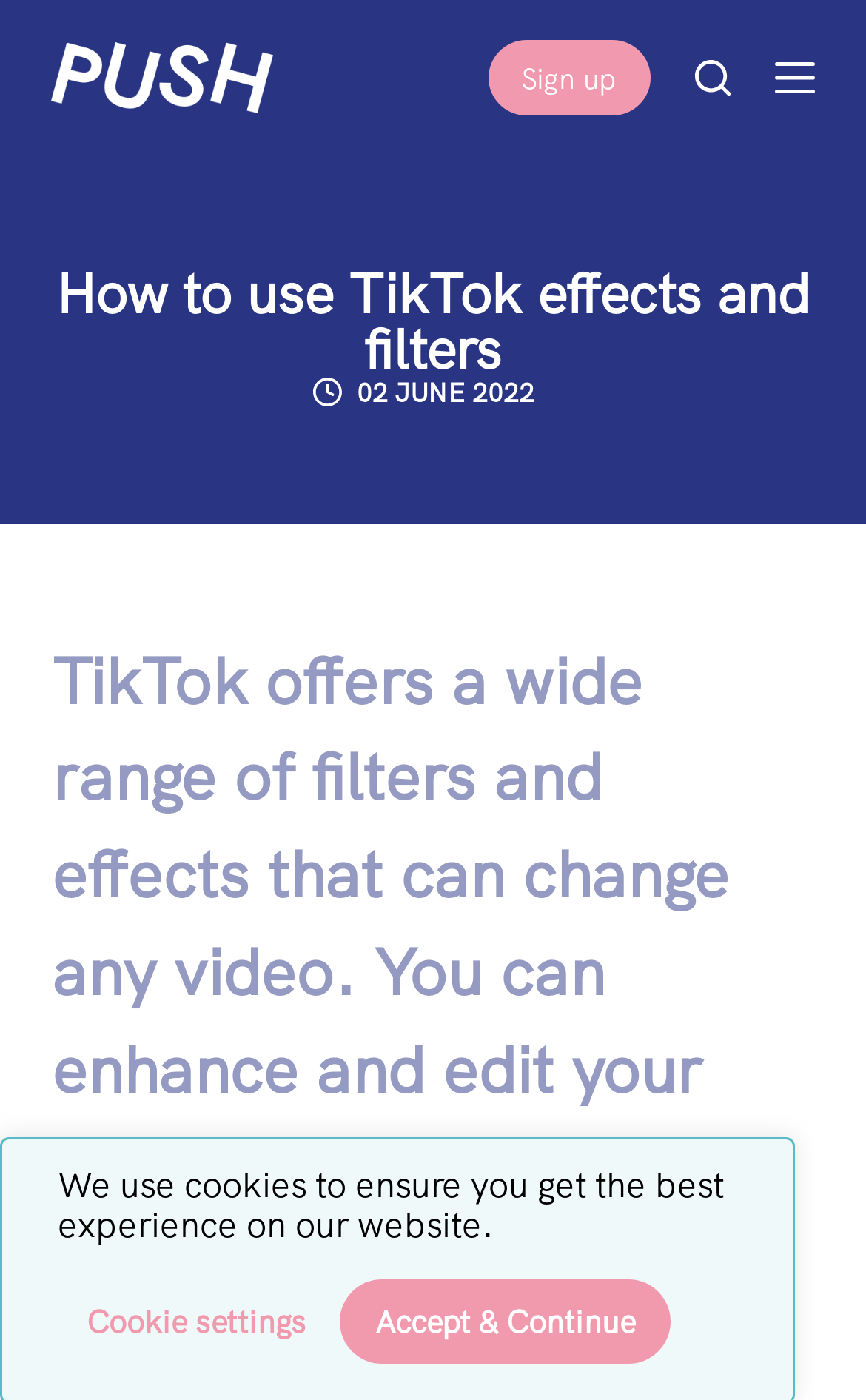Please answer the following question using a single word or phrase: 
What is the name of the website?

PUSH.fm